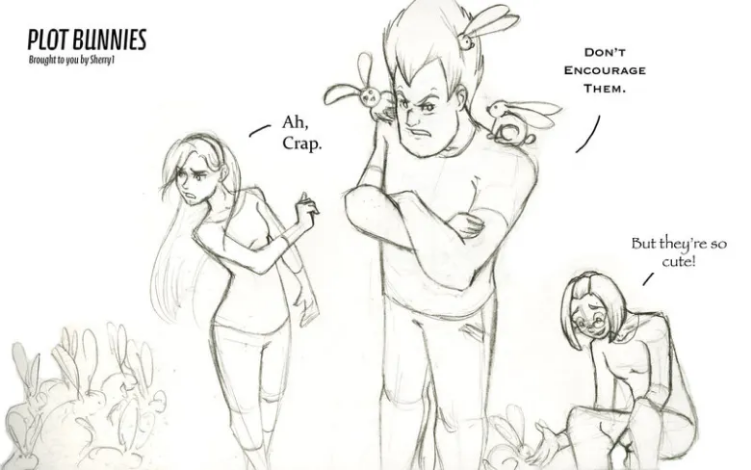What is the attitude of the sitting woman towards the plot bunnies?
From the screenshot, supply a one-word or short-phrase answer.

Charming